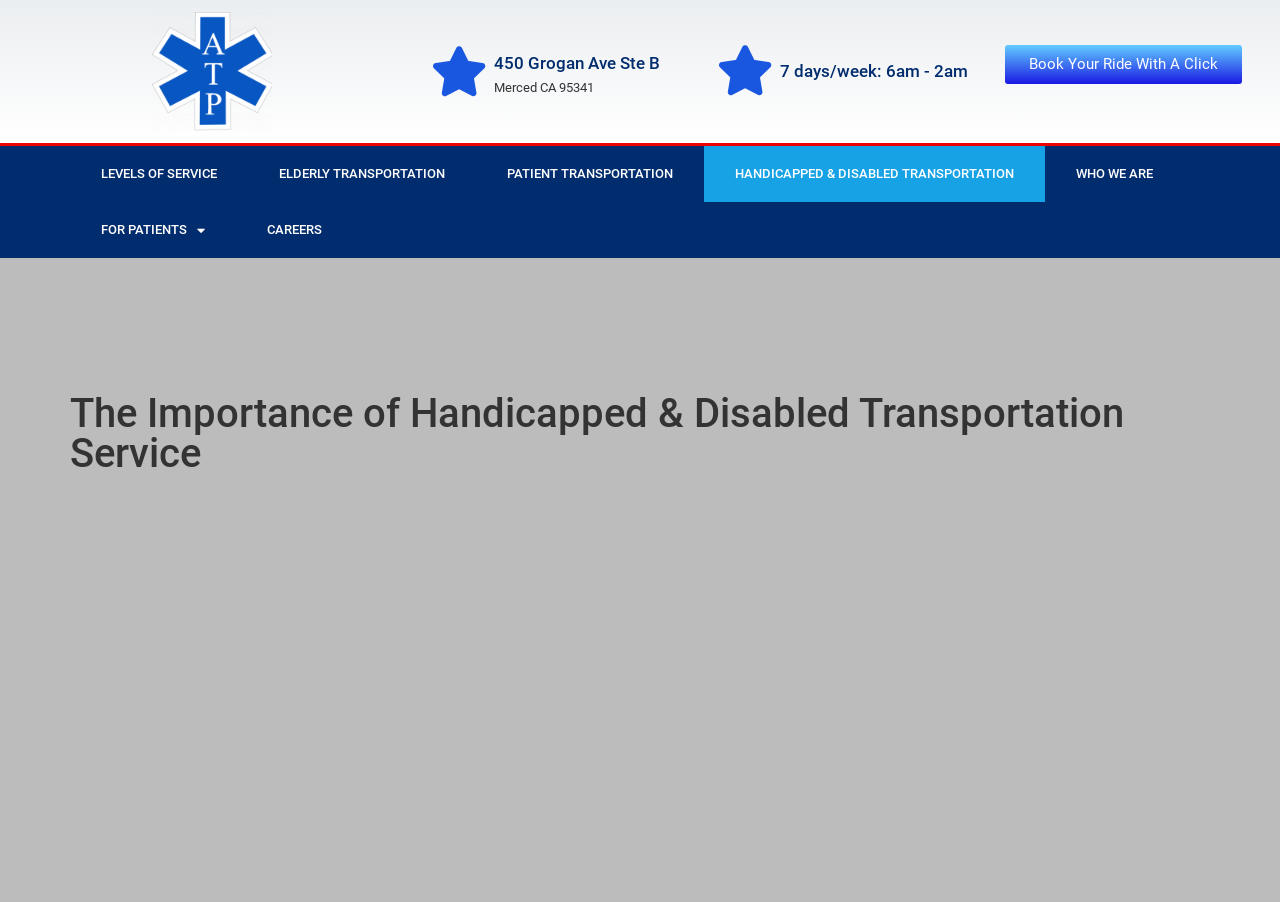Produce an elaborate caption capturing the essence of the webpage.

The webpage is about Handicapped & Disabled Transportation services provided by Active Transport Medical Services. At the top left corner, there is a logo of Active Transport Medical Services. Below the logo, there is an address "450 Grogan Ave Ste B, Merced CA 95341" and a heading indicating the service hours "7 days/week: 6am - 2am". 

On the top right side, there is a call-to-action link "Book Your Ride With A Click". On the left side, there are five links arranged vertically, including "LEVELS OF SERVICE", "ELDERLY TRANSPORTATION", "PATIENT TRANSPORTATION", "HANDICAPPED & DISABLED TRANSPORTATION", and "WHO WE ARE". 

Next to the "LEVELS OF SERVICE" link, there is a dropdown menu with a heading "FOR PATIENTS". Below the menu, there is another link "CAREERS". 

The main content of the webpage is a heading "The Importance of Handicapped & Disabled Transportation Service", which takes up most of the page's width.